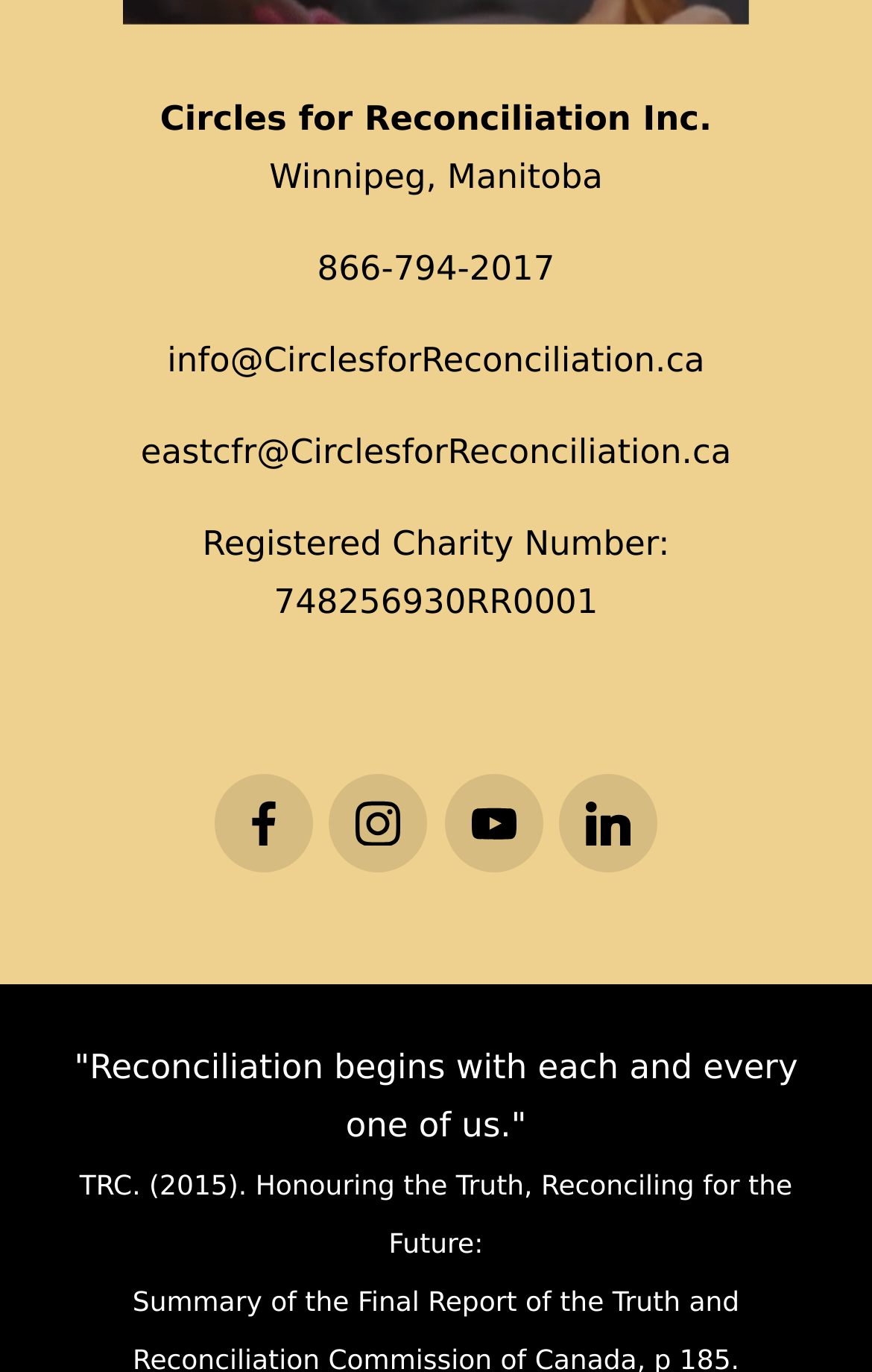What is the phone number?
Could you answer the question with a detailed and thorough explanation?

I found the phone number by looking at the contact information section, where it is listed as '866-794-2017'.